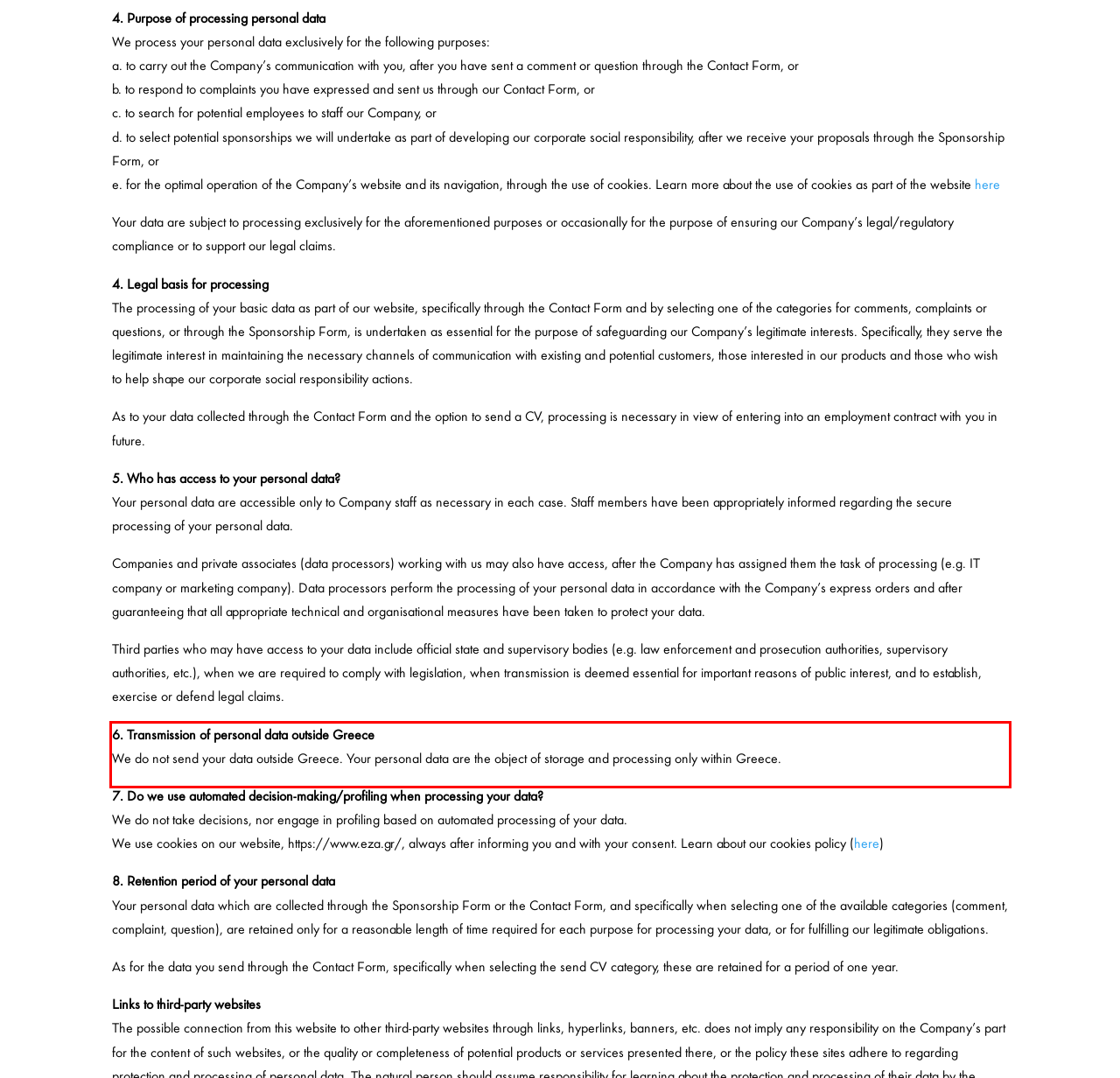Observe the screenshot of the webpage that includes a red rectangle bounding box. Conduct OCR on the content inside this red bounding box and generate the text.

6. Transmission of personal data outside Greece We do not send your data outside Greece. Your personal data are the object of storage and processing only within Greece.